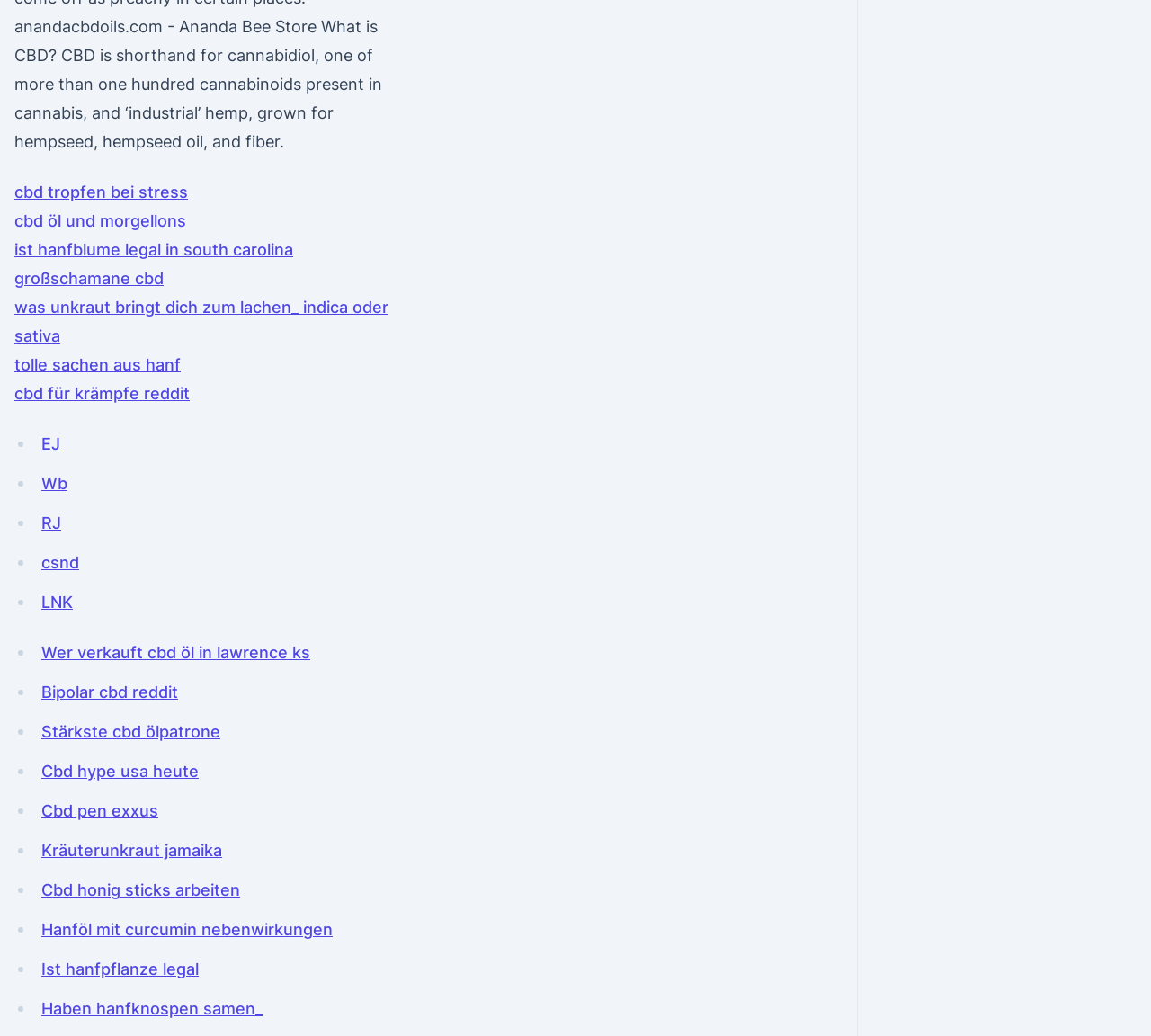Please locate the bounding box coordinates of the region I need to click to follow this instruction: "explore the topic of CBD hype in the USA today".

[0.036, 0.736, 0.173, 0.754]